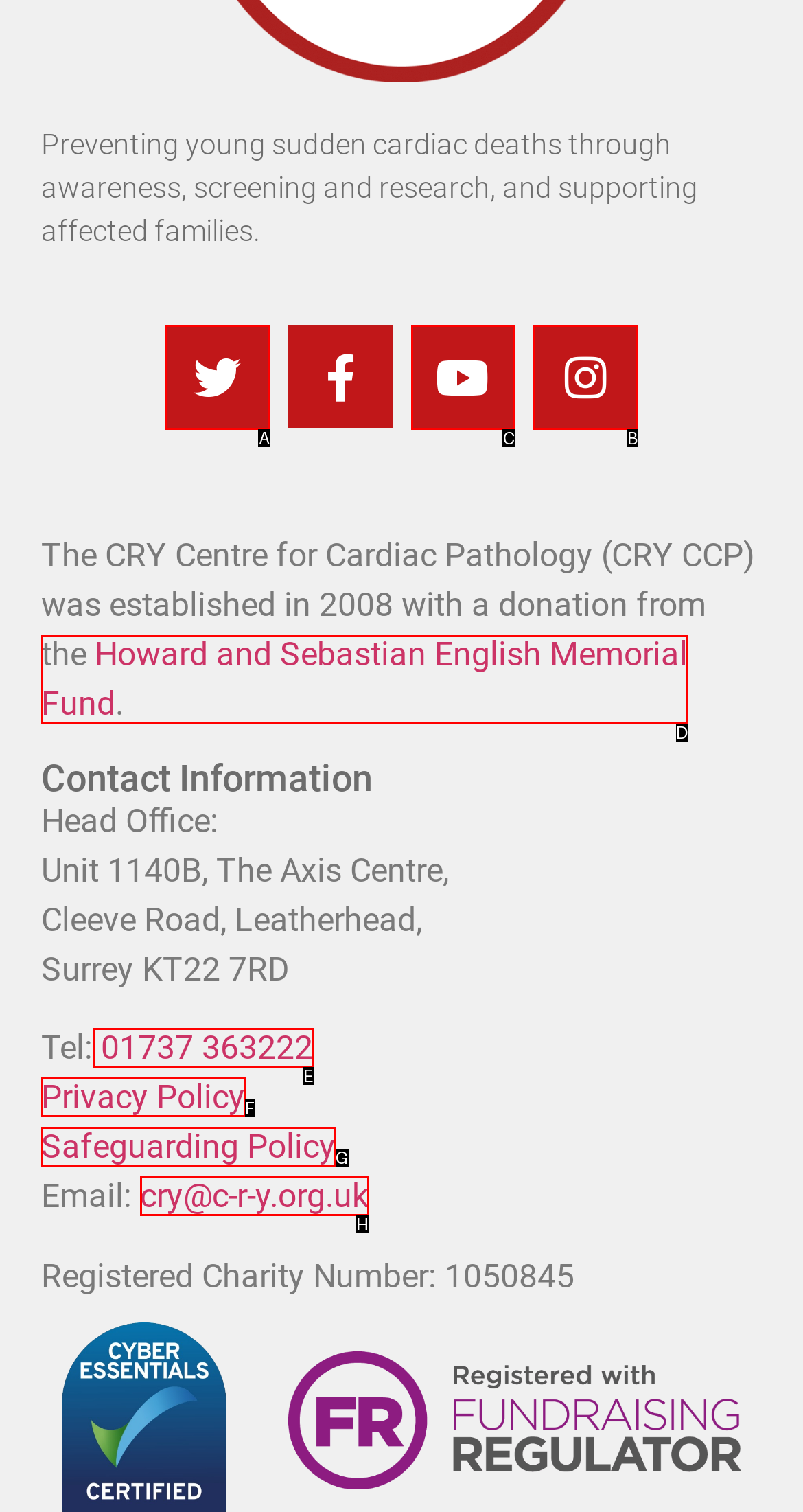Identify the letter of the UI element you should interact with to perform the task: Watch CRY's videos on Youtube
Reply with the appropriate letter of the option.

C